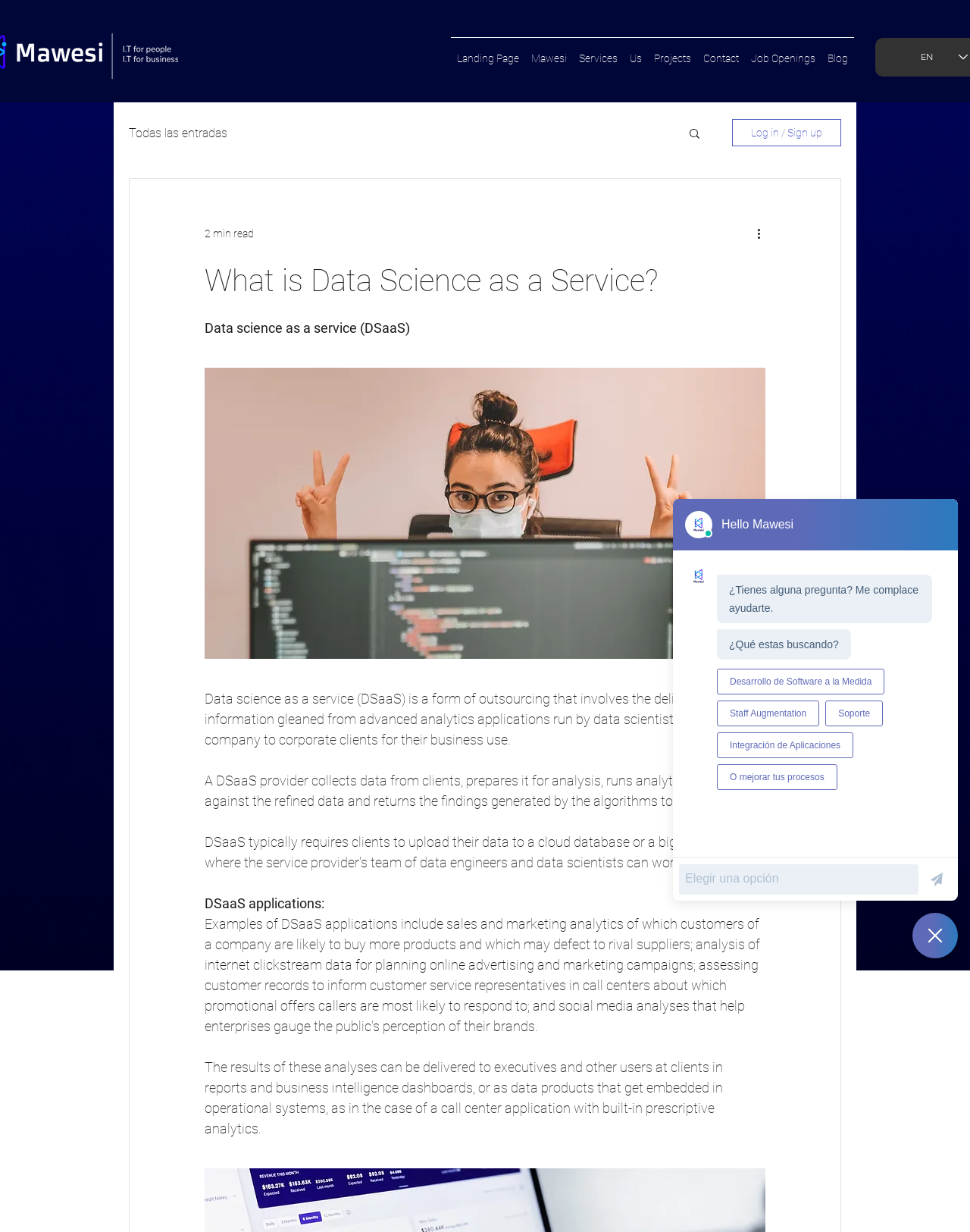Determine the bounding box coordinates for the area you should click to complete the following instruction: "Read more about 'What is Data Science as a Service?'".

[0.211, 0.298, 0.789, 0.535]